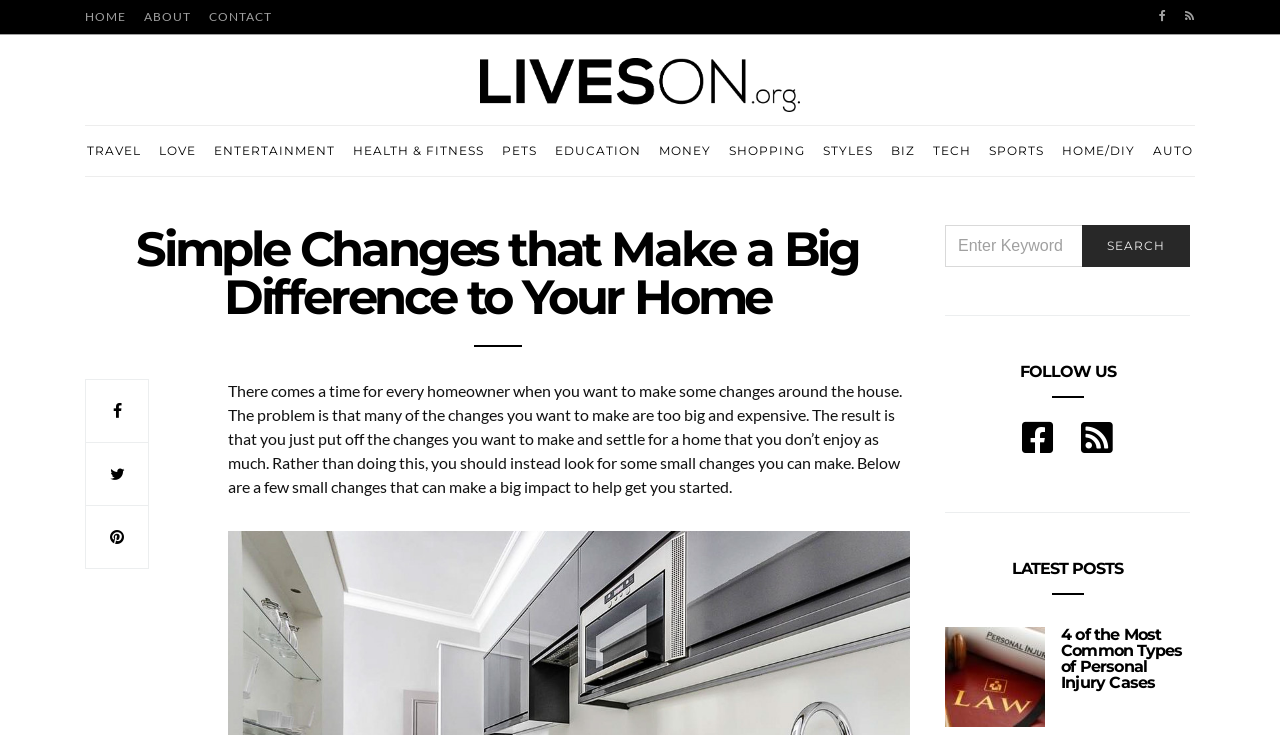Determine the bounding box coordinates of the element's region needed to click to follow the instruction: "Click the Projects link". Provide these coordinates as four float numbers between 0 and 1, formatted as [left, top, right, bottom].

None